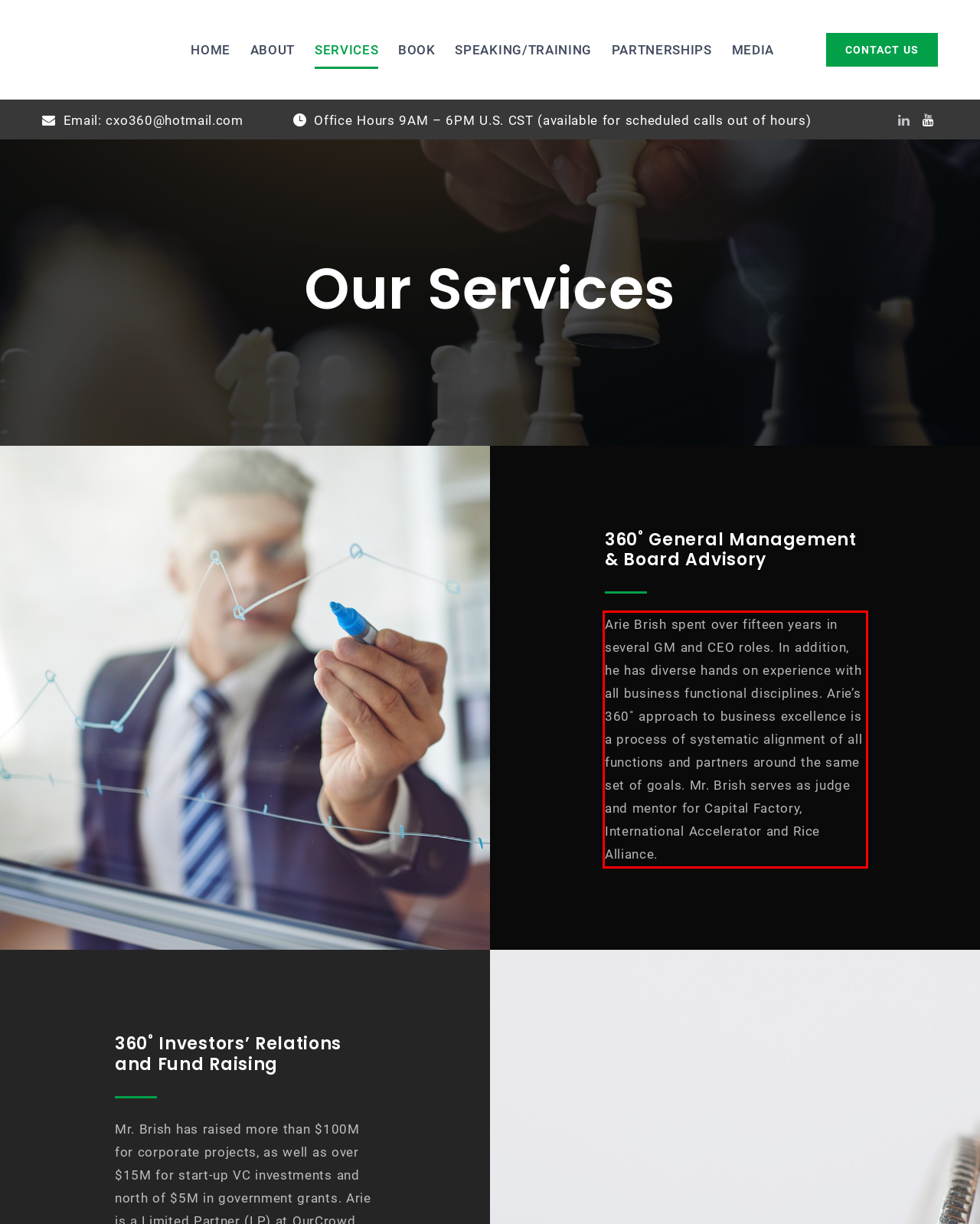Please look at the webpage screenshot and extract the text enclosed by the red bounding box.

Arie Brish spent over fifteen years in several GM and CEO roles. In addition, he has diverse hands on experience with all business functional disciplines. Arie’s 360˚ approach to business excellence is a process of systematic alignment of all functions and partners around the same set of goals. Mr. Brish serves as judge and mentor for Capital Factory, International Accelerator and Rice Alliance.